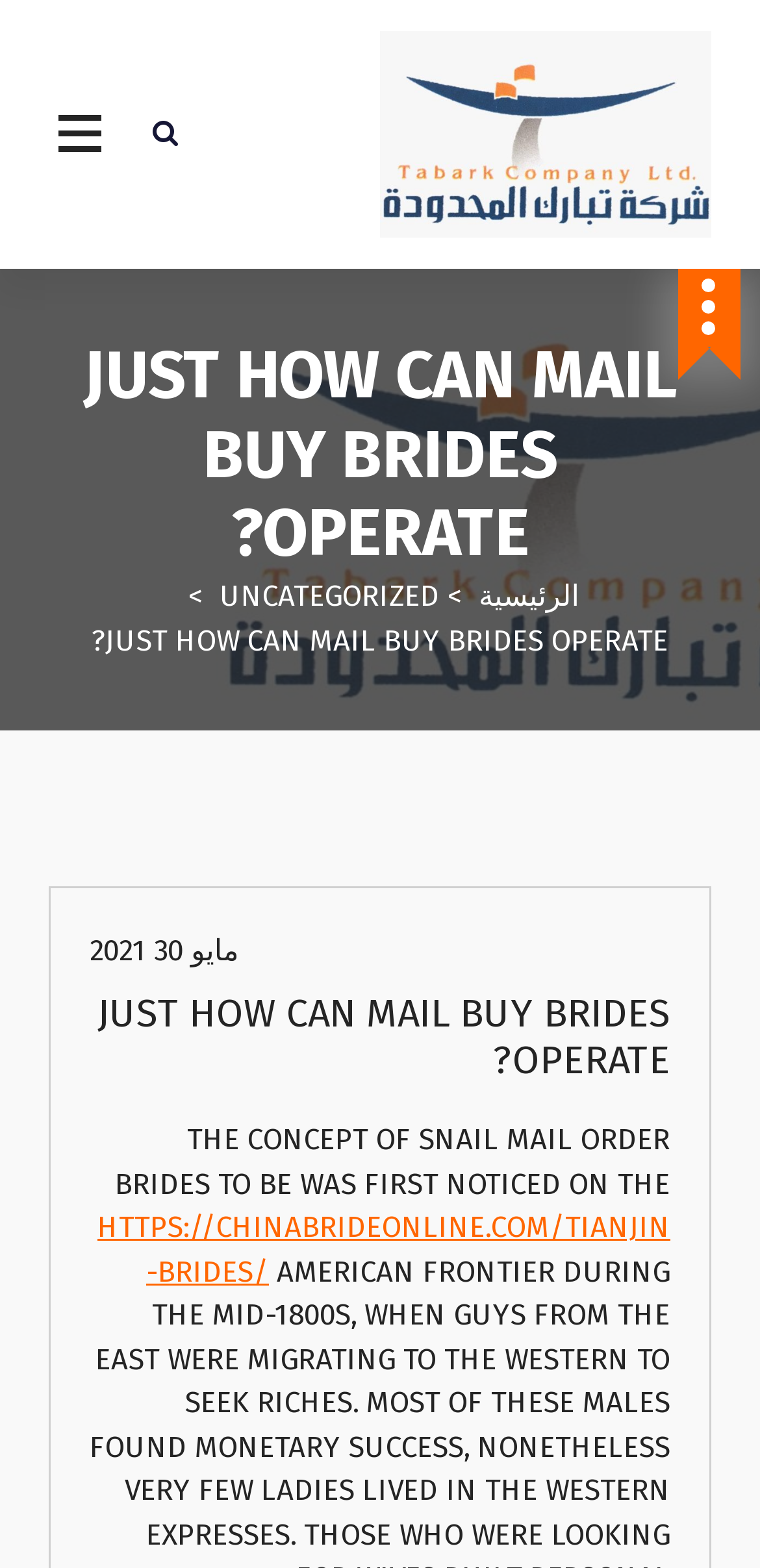Please determine the bounding box coordinates, formatted as (top-left x, top-left y, bottom-right x, bottom-right y), with all values as floating point numbers between 0 and 1. Identify the bounding box of the region described as: مايو 30 2021

[0.118, 0.595, 0.314, 0.618]